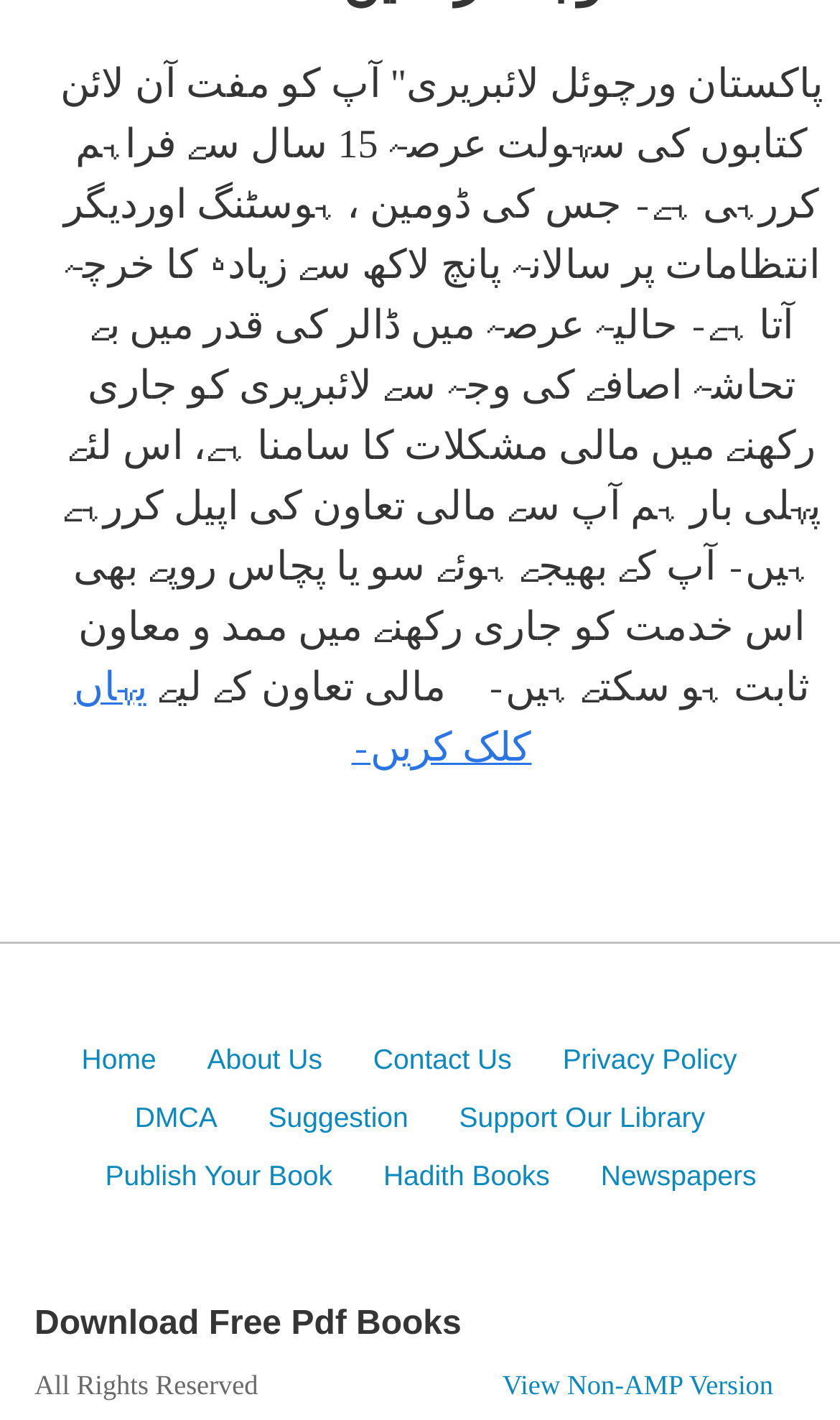Please determine the bounding box coordinates of the element's region to click in order to carry out the following instruction: "Publish your book". The coordinates should be four float numbers between 0 and 1, i.e., [left, top, right, bottom].

[0.125, 0.817, 0.396, 0.84]